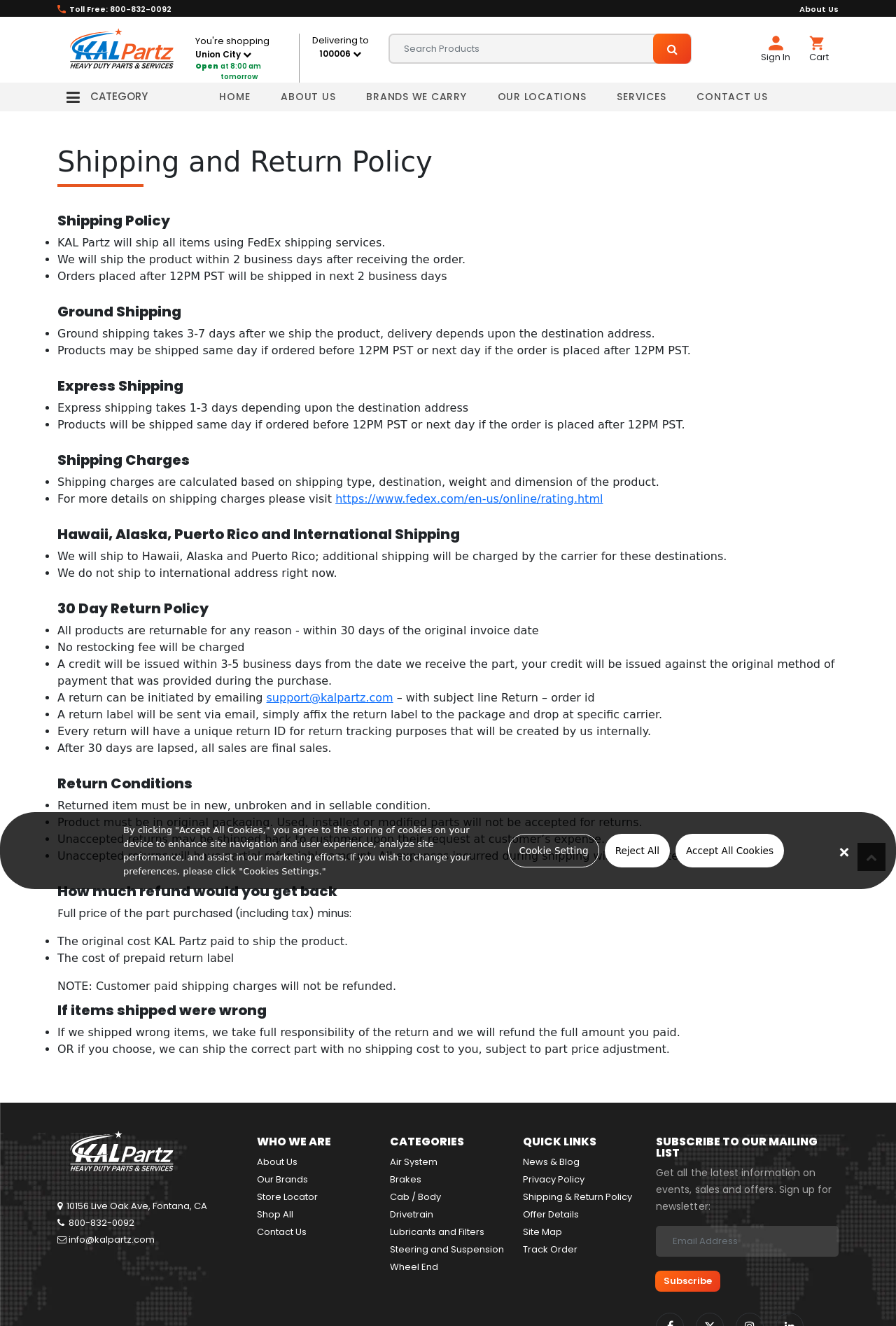Bounding box coordinates are specified in the format (top-left x, top-left y, bottom-right x, bottom-right y). All values are floating point numbers bounded between 0 and 1. Please provide the bounding box coordinate of the region this sentence describes: Home

[0.228, 0.062, 0.296, 0.084]